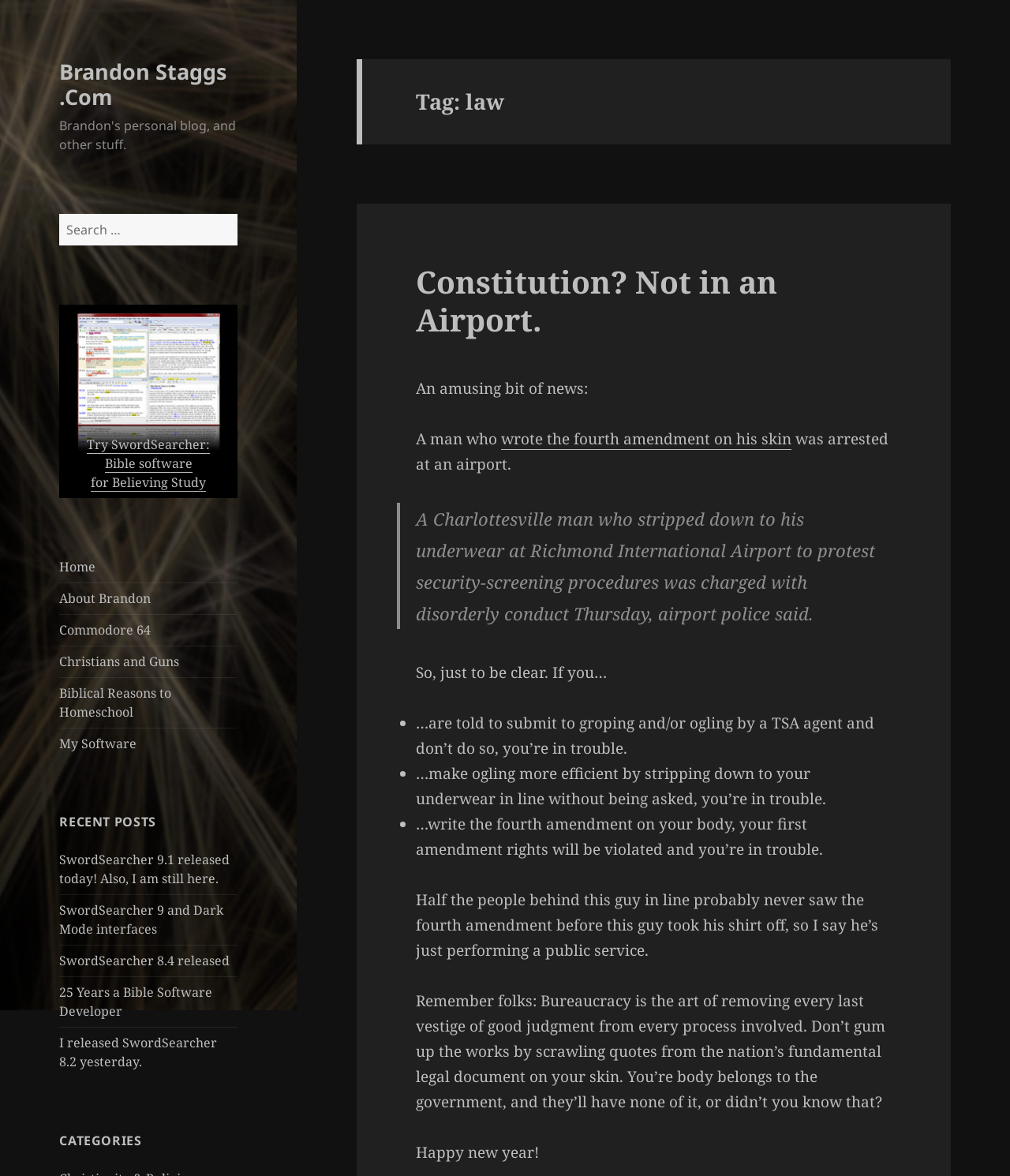Please mark the bounding box coordinates of the area that should be clicked to carry out the instruction: "Read the recent post 'SwordSearcher 9.1 released today! Also, I am still here.'".

[0.059, 0.724, 0.228, 0.755]